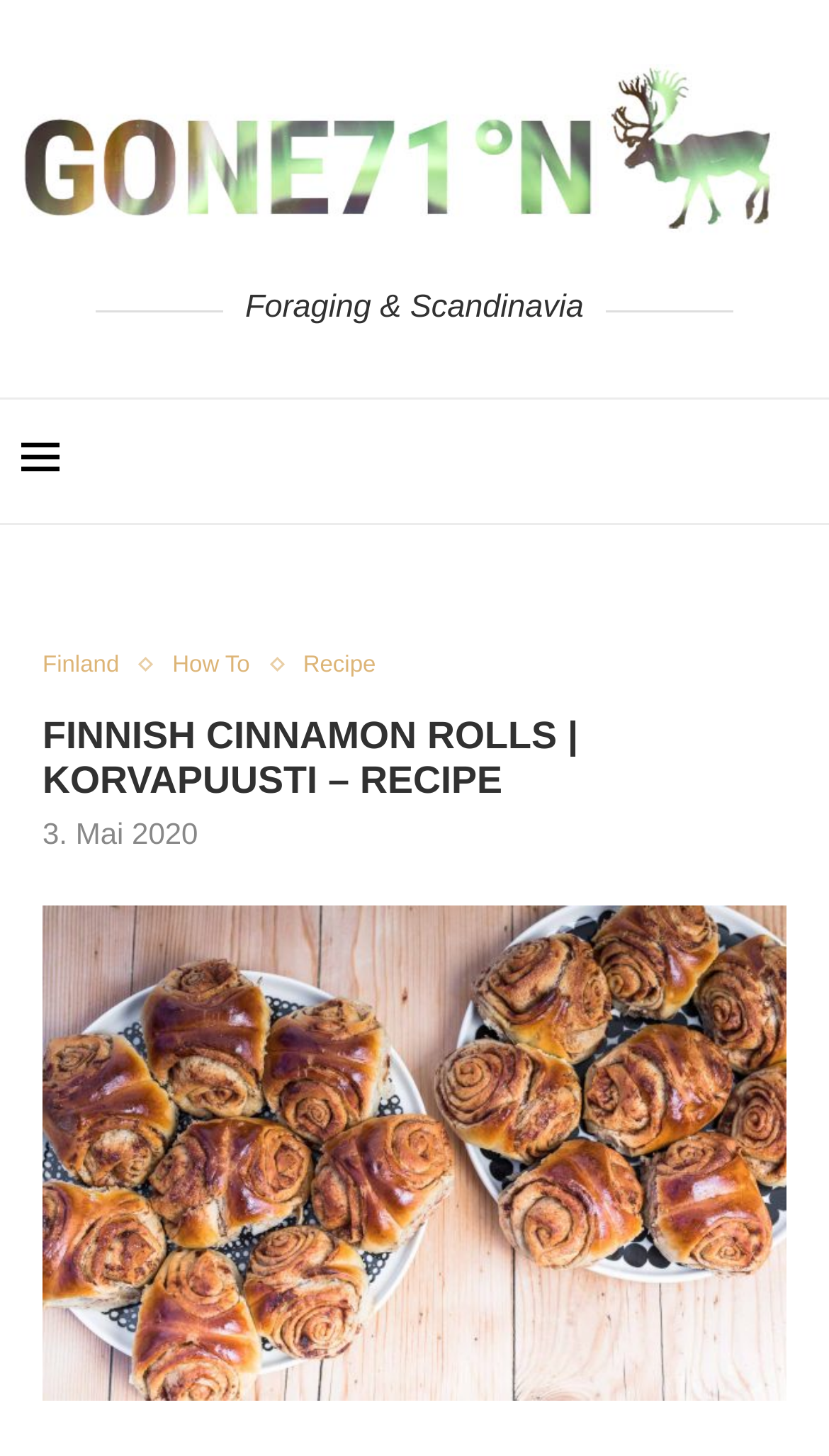What is the date of the recipe posting?
Look at the screenshot and give a one-word or phrase answer.

3. Mai 2020